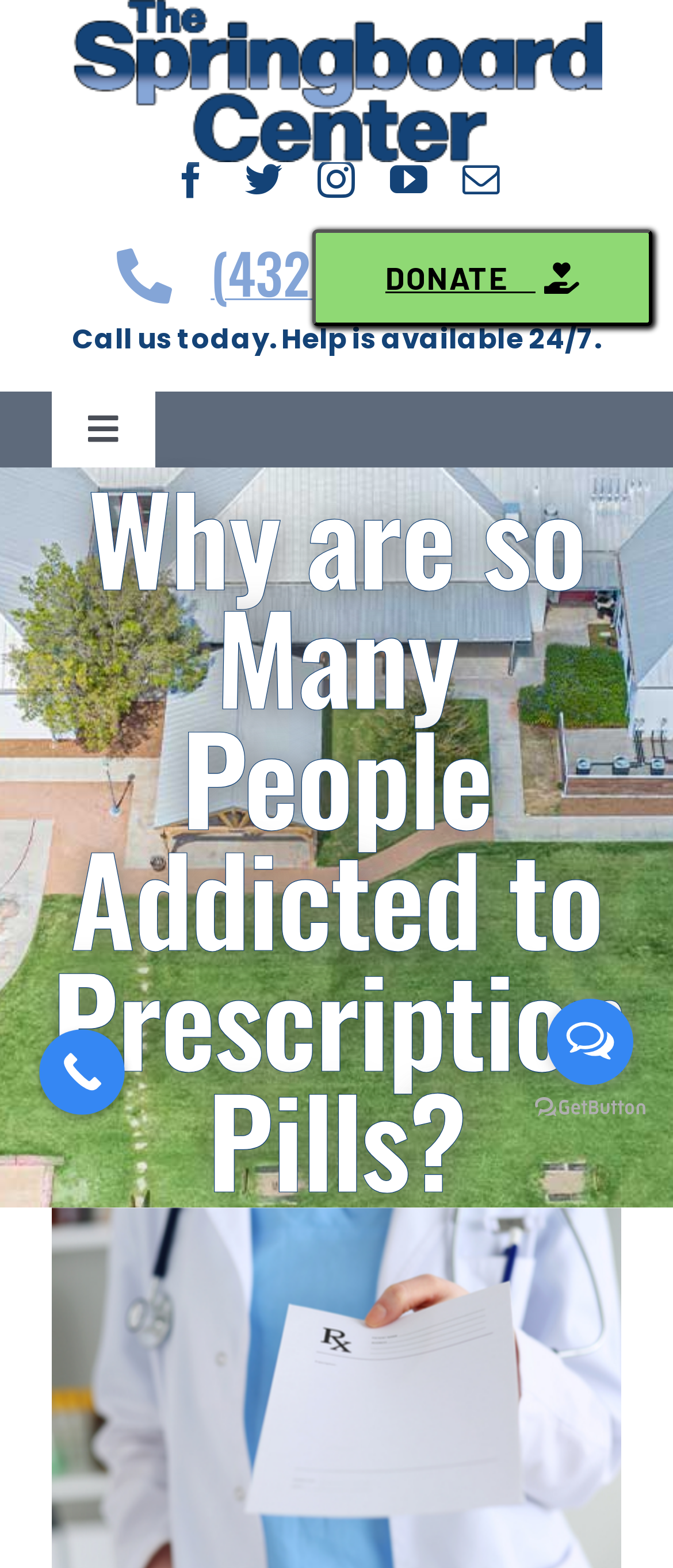Construct a comprehensive caption that outlines the webpage's structure and content.

The webpage appears to be a website related to prescription drug addiction, specifically opioids. At the top left corner, there is a logo of the Springboard Center. Next to the logo, there are social media links to Facebook, Twitter, Instagram, YouTube, and mail. 

Below the social media links, there is a phone number and a call-to-action button to call for help, accompanied by a text stating that help is available 24/7. 

To the right of the phone number, there is a main navigation menu with links to various sections of the website, including Home, Fentanyl Awareness, About, Admissions, Programs, Sober Living, For Employers, and Contact. Each of these links has a corresponding submenu button.

Above the main navigation menu, there is a page title bar with a heading that reads "Why are so Many People Addicted to Prescription Pills?" Below the heading, there is a button to donate and a link to view a larger image.

On the right side of the page, there is a call now button and a link to go to the top of the page. At the bottom right corner, there is a link to open a messengers list and an image. Next to it, there is a link to go to the GetButton.io website, accompanied by an image.

Overall, the webpage appears to be a resource for individuals struggling with prescription drug addiction, providing information and resources for seeking help and support.